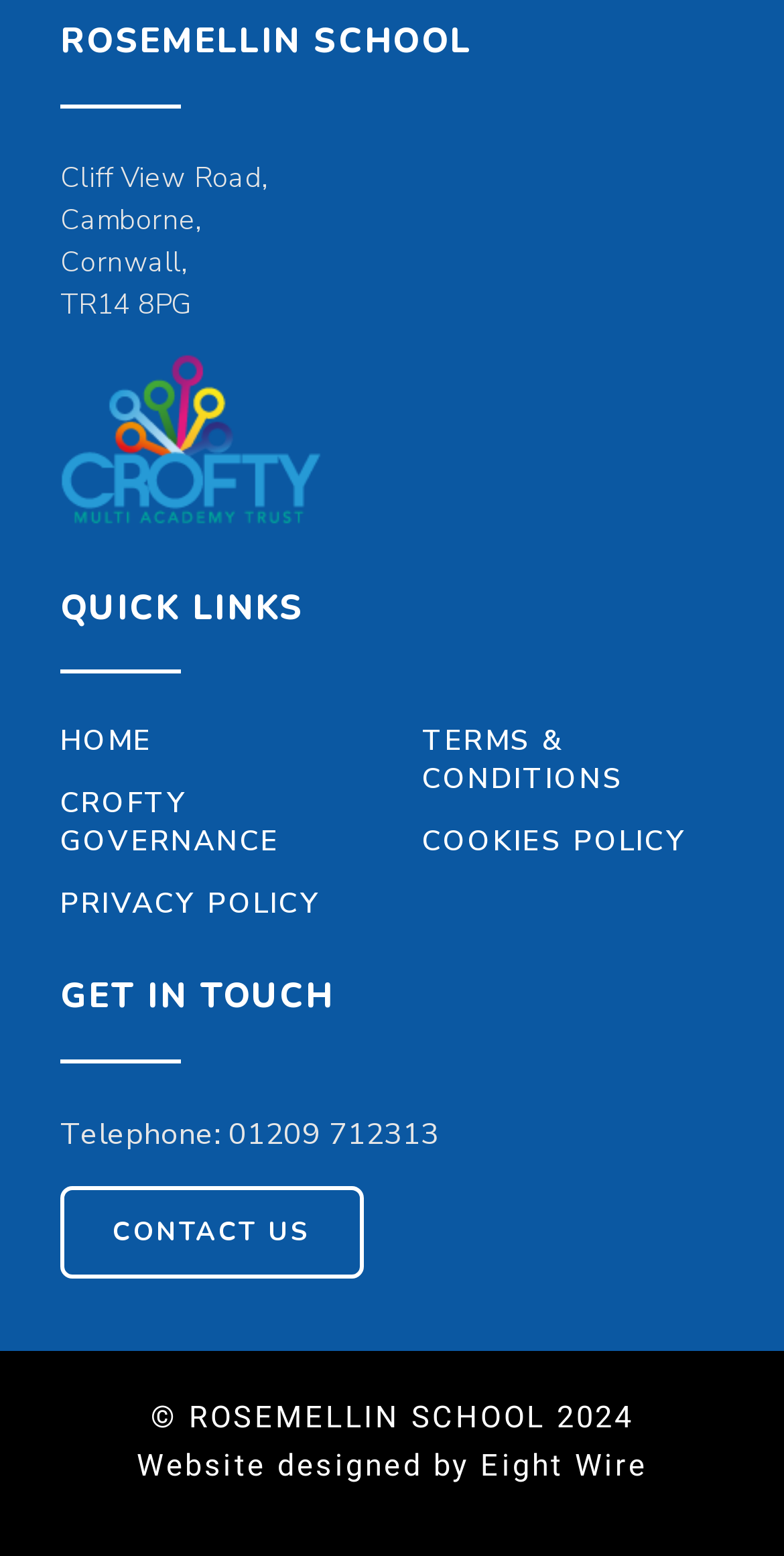Locate the bounding box coordinates of the element you need to click to accomplish the task described by this instruction: "Click the HOME link".

[0.077, 0.464, 0.194, 0.488]